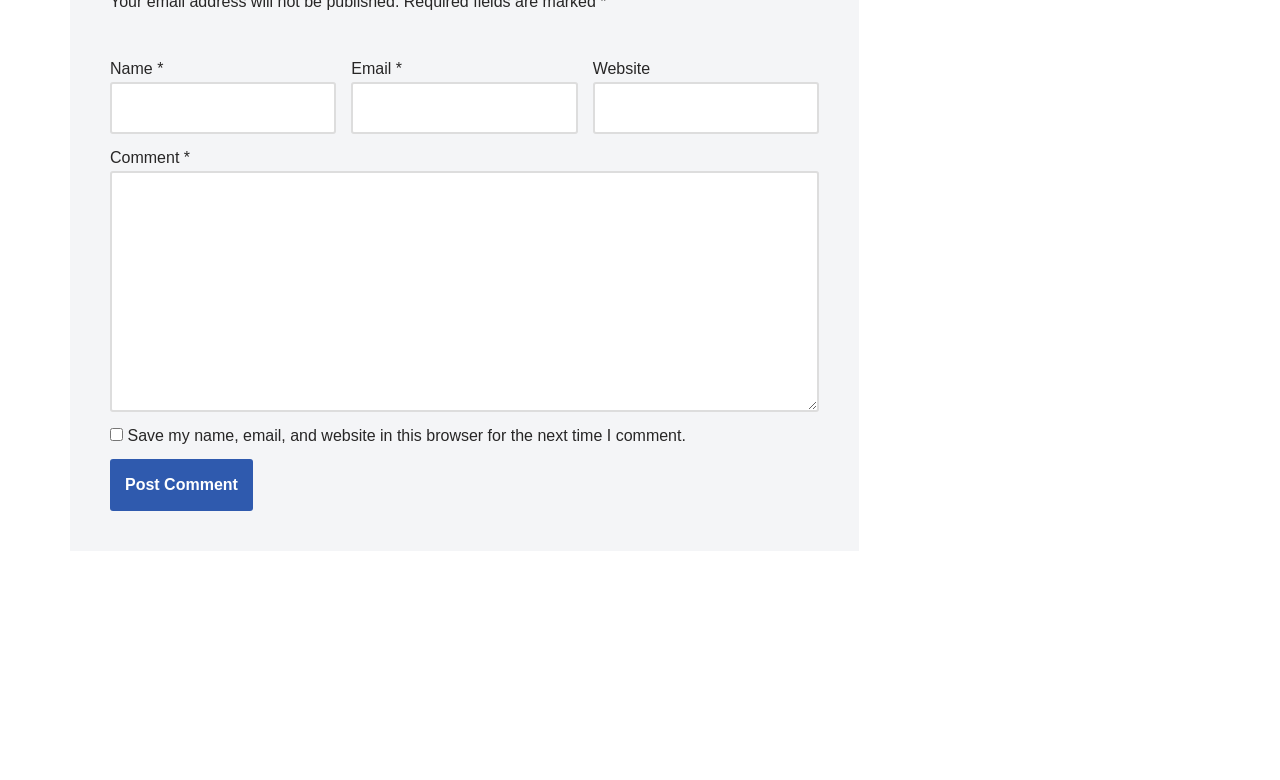What is the function of the checkbox?
Please look at the screenshot and answer using one word or phrase.

To save user's information